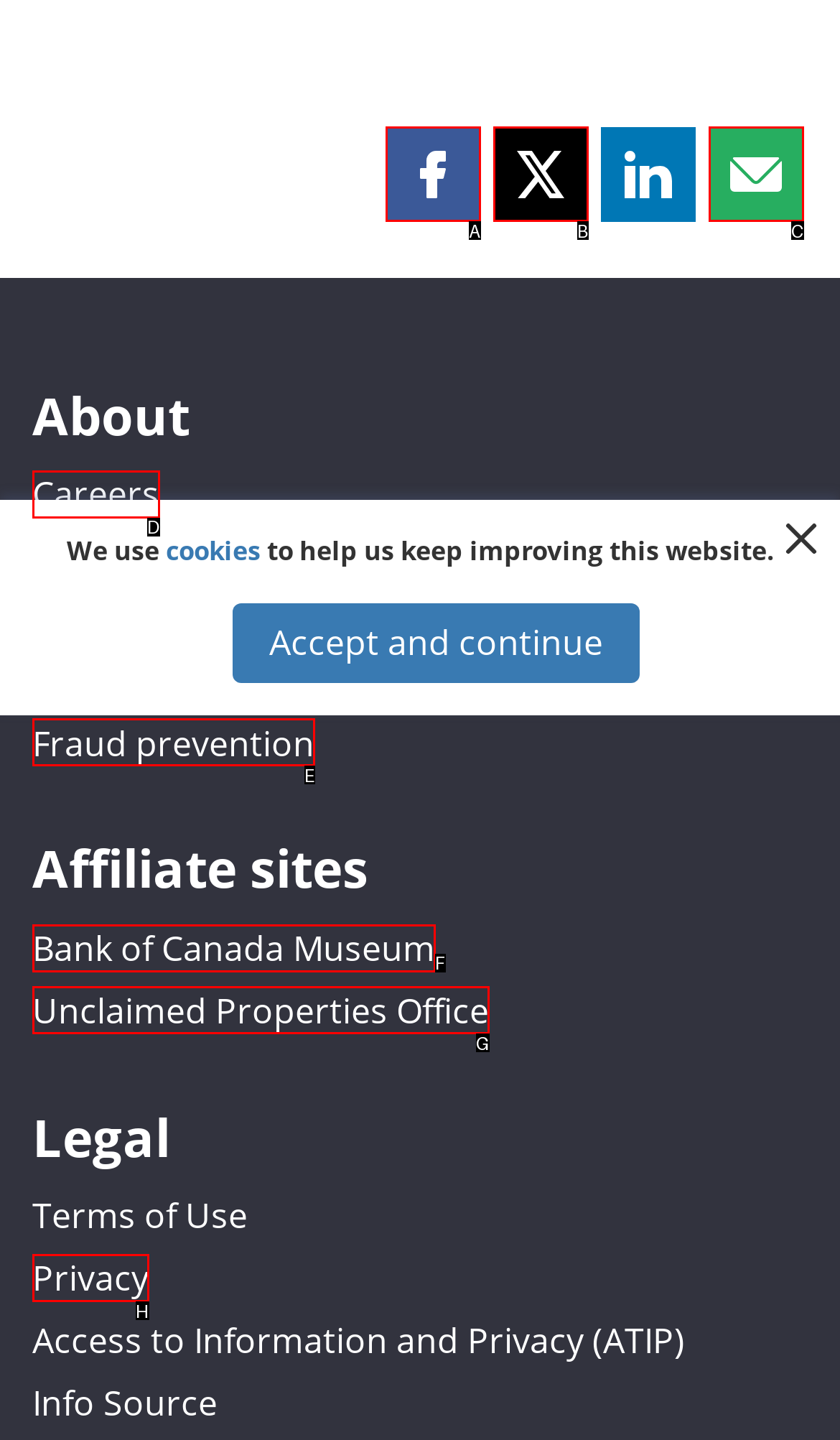Choose the HTML element that best fits the given description: Share this page on Facebook. Answer by stating the letter of the option.

A